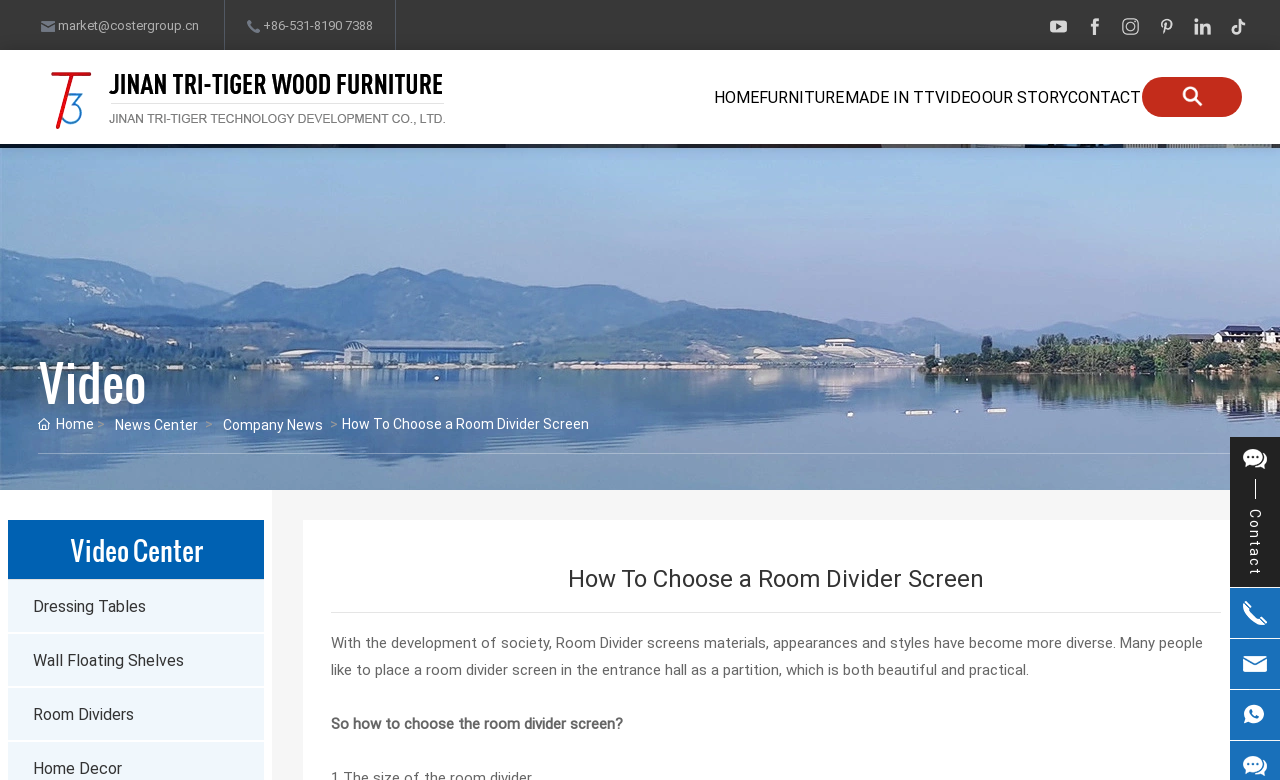Please find the bounding box coordinates of the section that needs to be clicked to achieve this instruction: "Read the 'How To Choose a Room Divider Screen' article".

[0.268, 0.531, 0.46, 0.555]